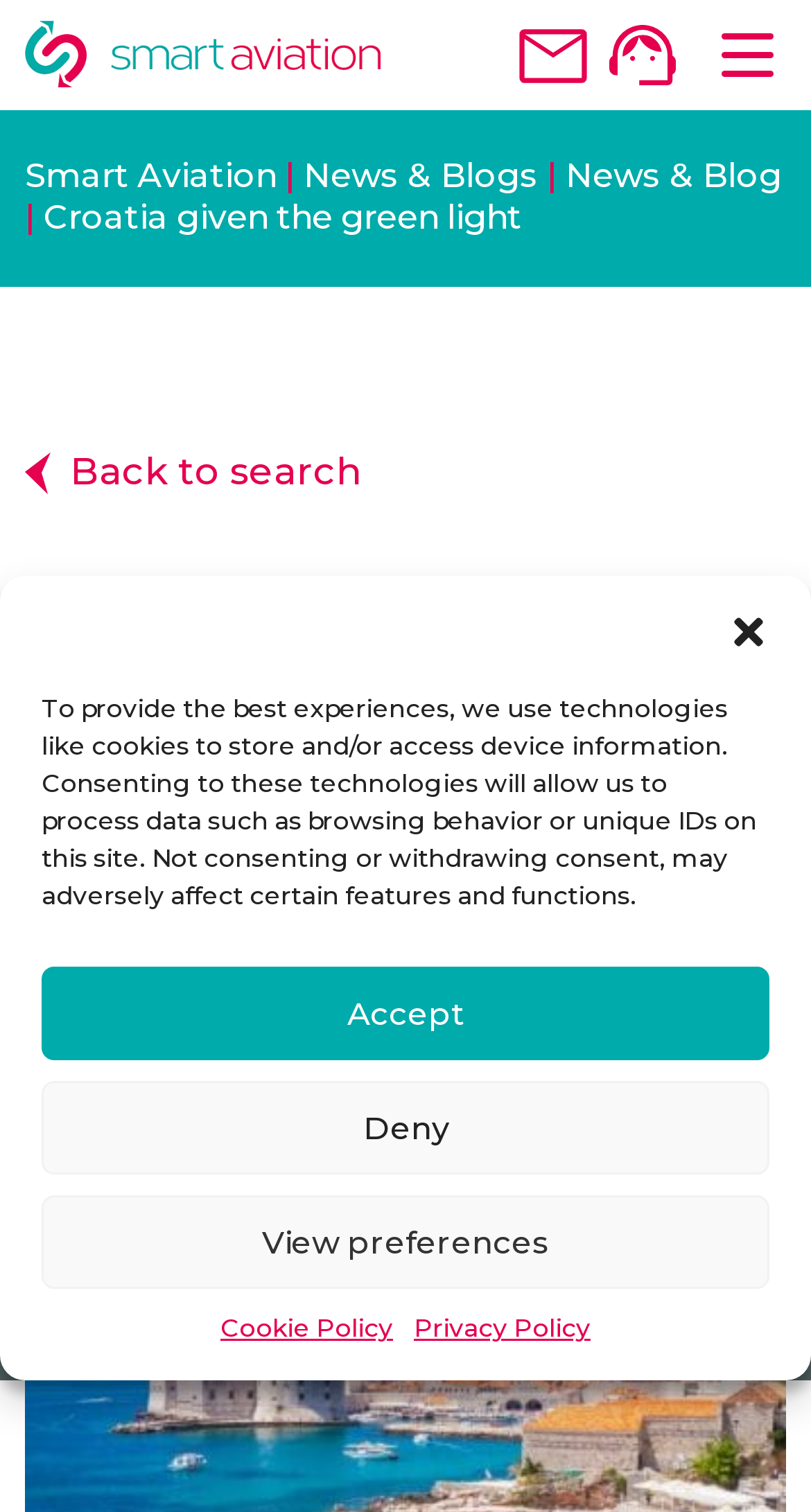Please provide a comprehensive answer to the question below using the information from the image: What is the purpose of the 'Toggle navigation' button?

I inferred the purpose of the 'Toggle navigation' button by its name and location at the top-right corner of the webpage, suggesting that it is used to navigate through the website's content.